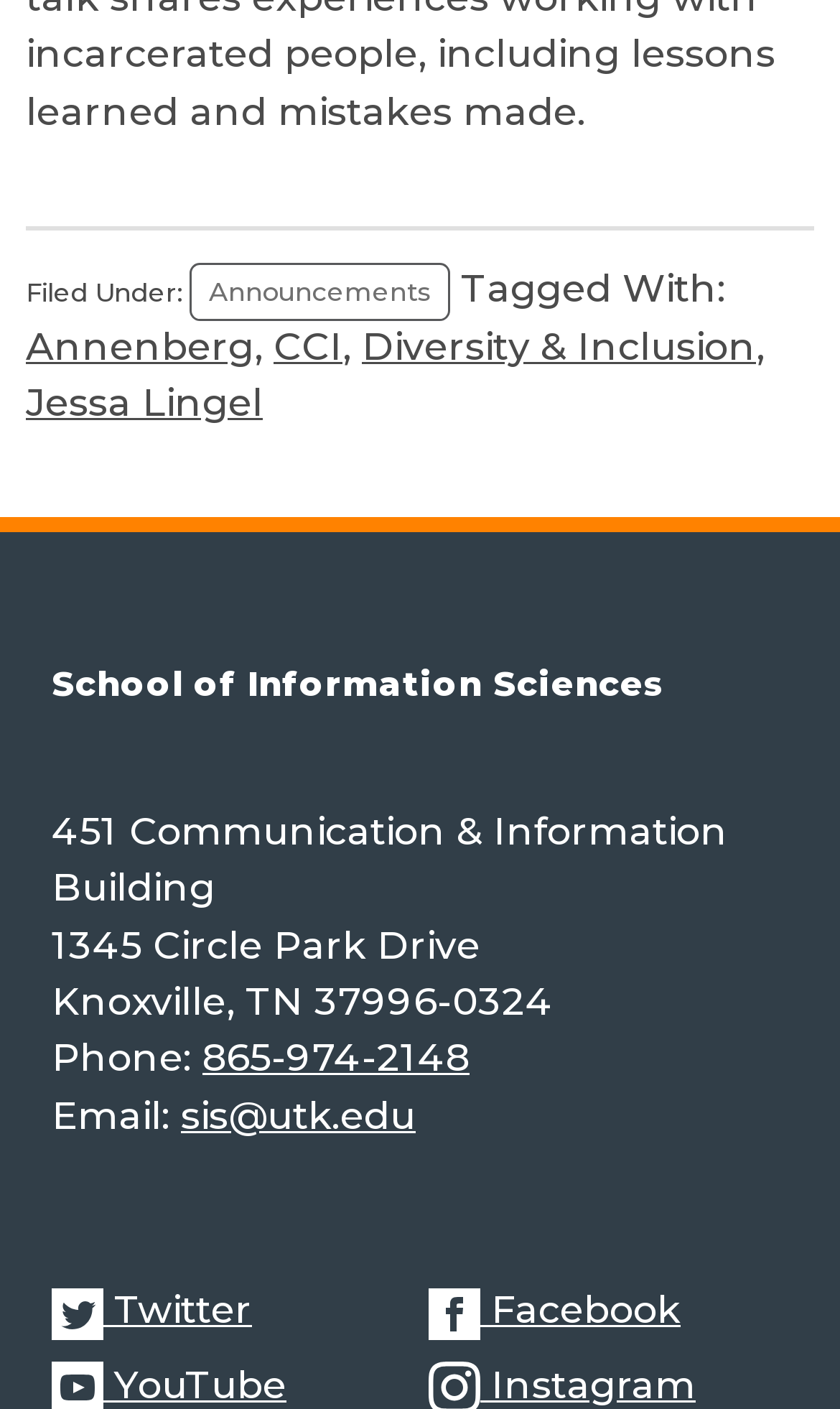Reply to the question with a single word or phrase:
What is the name of the author tagged in the footer?

Jessa Lingel